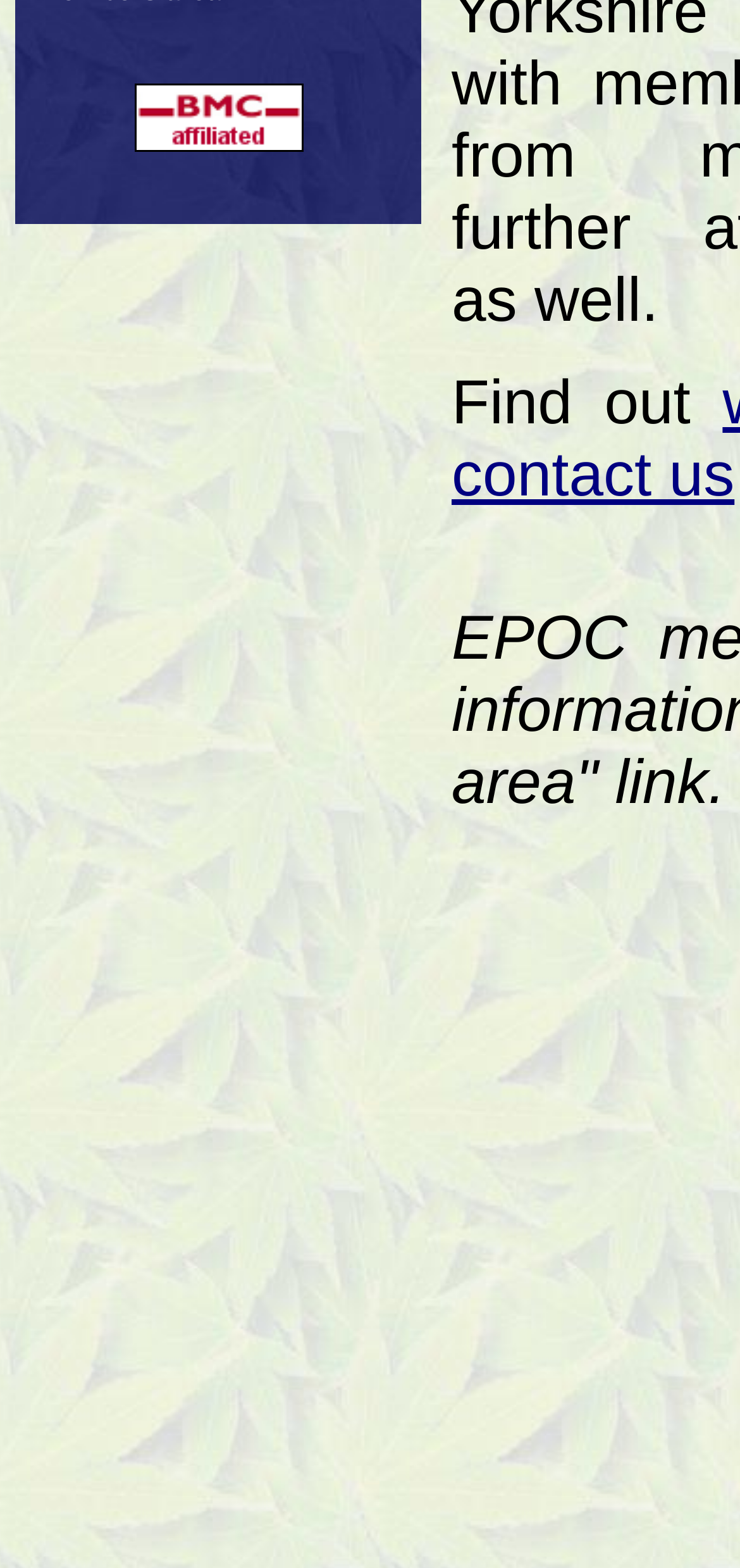Provide the bounding box coordinates for the UI element that is described as: "繁體中文".

None